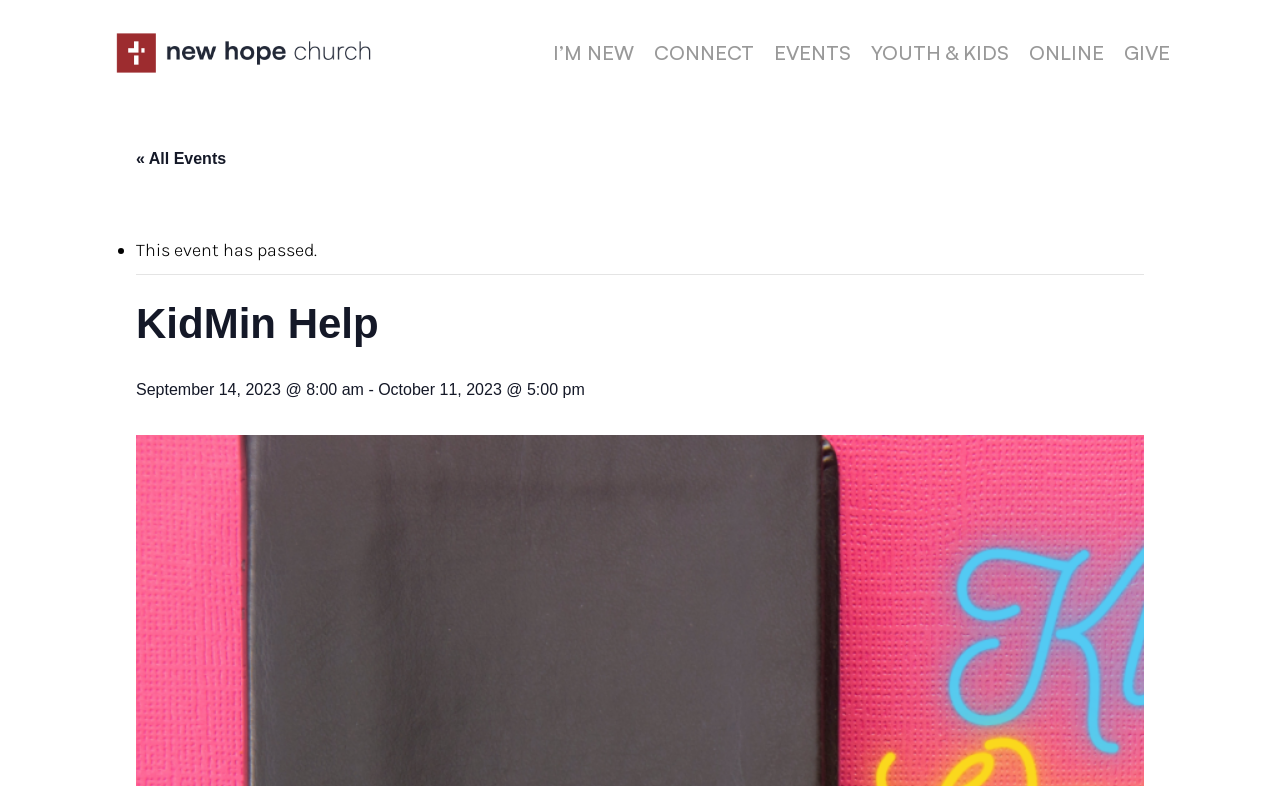Provide a brief response to the question below using one word or phrase:
What is the status of the event?

Passed